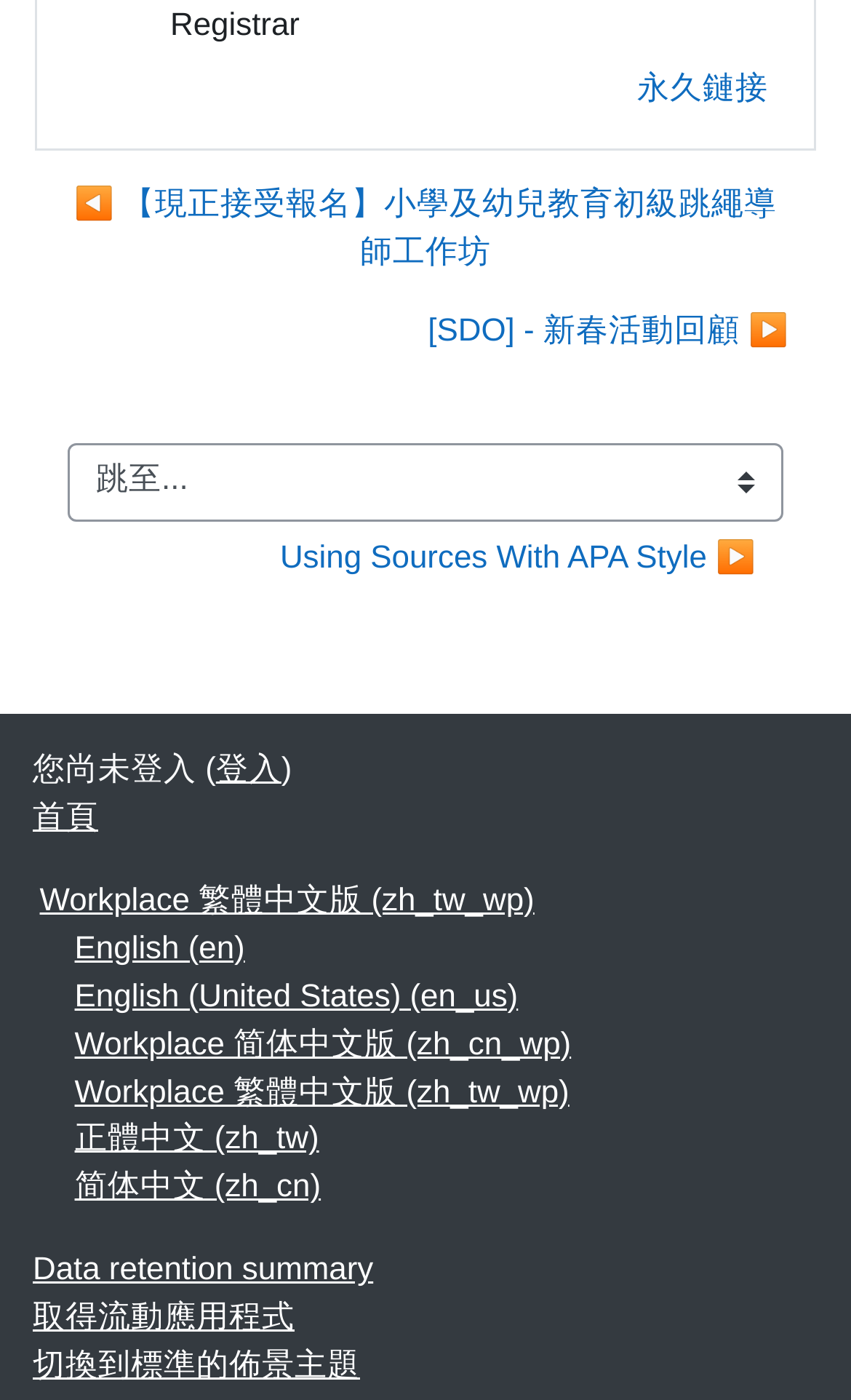Identify the bounding box for the described UI element. Provide the coordinates in (top-left x, top-left y, bottom-right x, bottom-right y) format with values ranging from 0 to 1: Data retention summary

[0.038, 0.896, 0.439, 0.921]